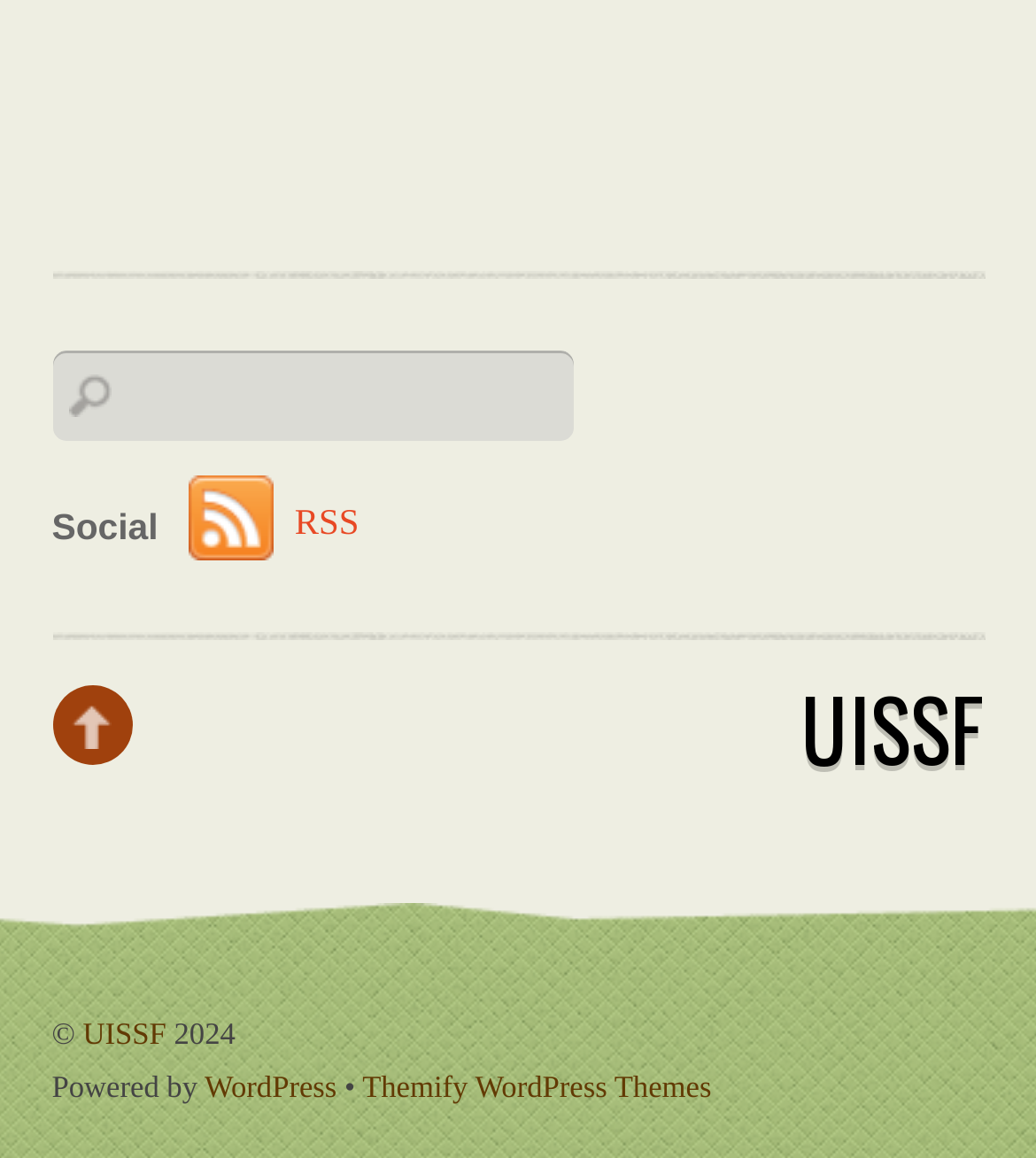What is the link below the search box?
Answer briefly with a single word or phrase based on the image.

RSS